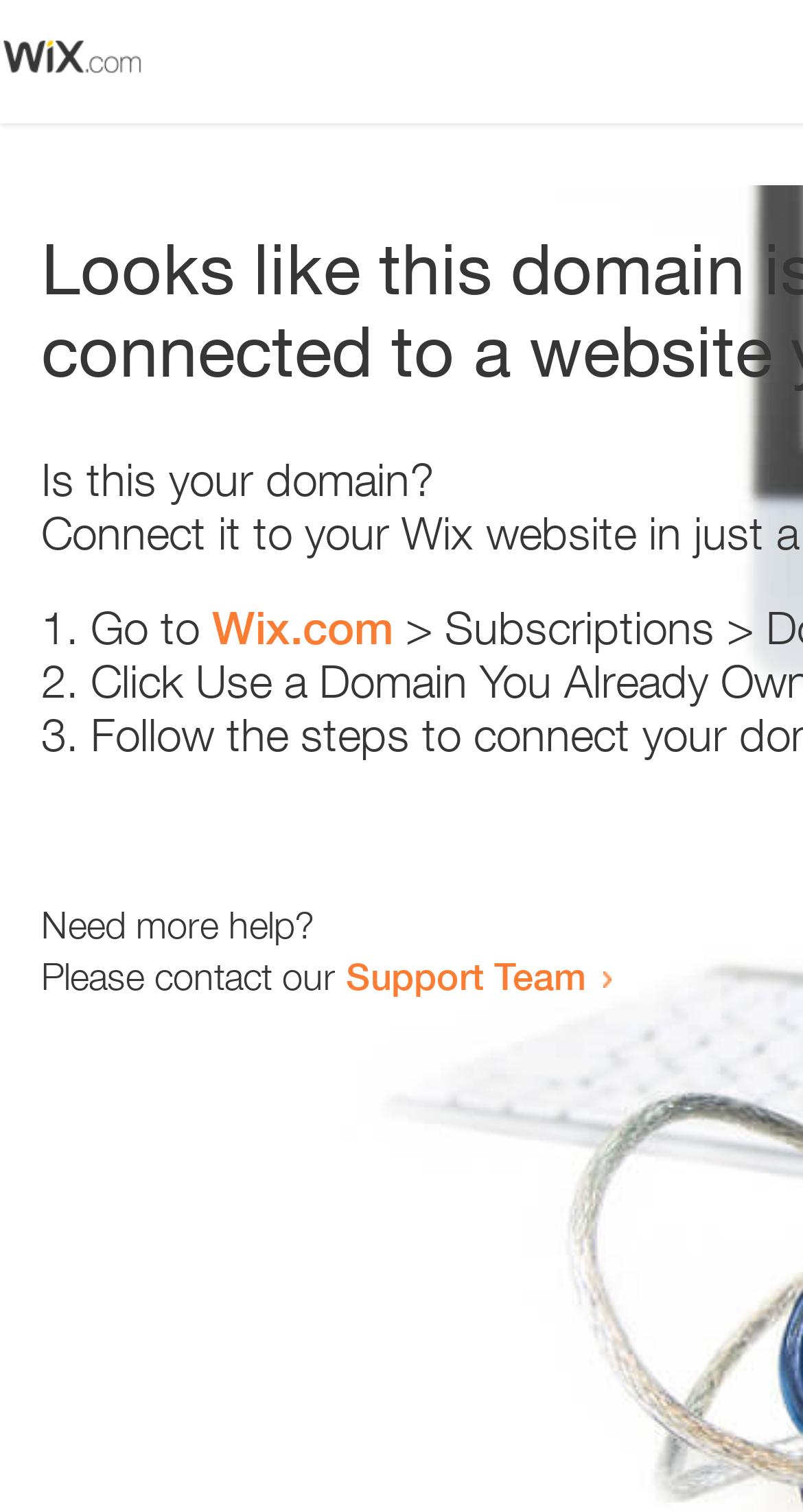Please find and generate the text of the main heading on the webpage.

Looks like this domain isn't
connected to a website yet